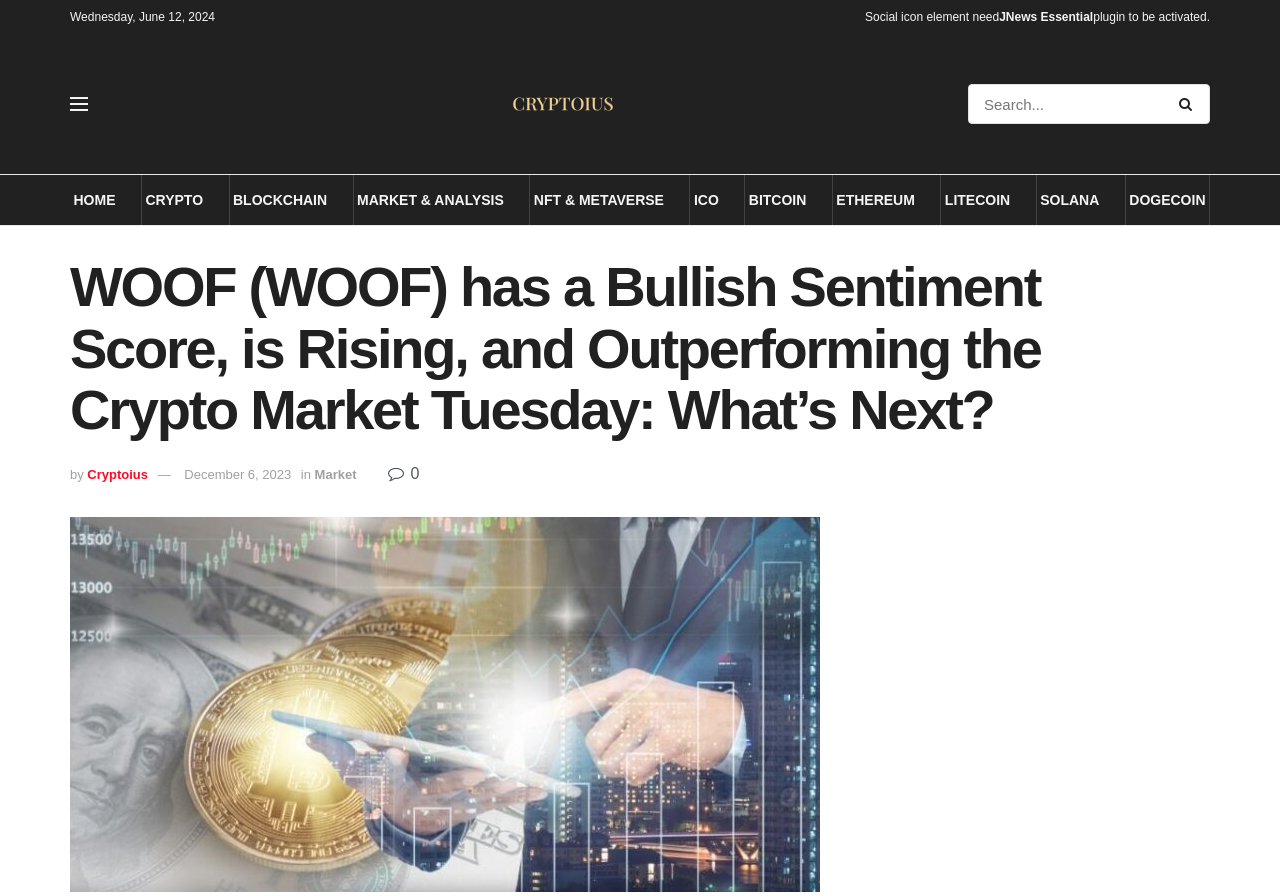How many cryptocurrency categories are listed?
Please describe in detail the information shown in the image to answer the question.

I counted the number of cryptocurrency categories listed at the top of the webpage, which are HOME, CRYPTO, BLOCKCHAIN, MARKET & ANALYSIS, NFT & METAVERSE, ICO, and BITCOIN, ETHEREUM, LITECOIN, SOLANA, DOGECOIN.